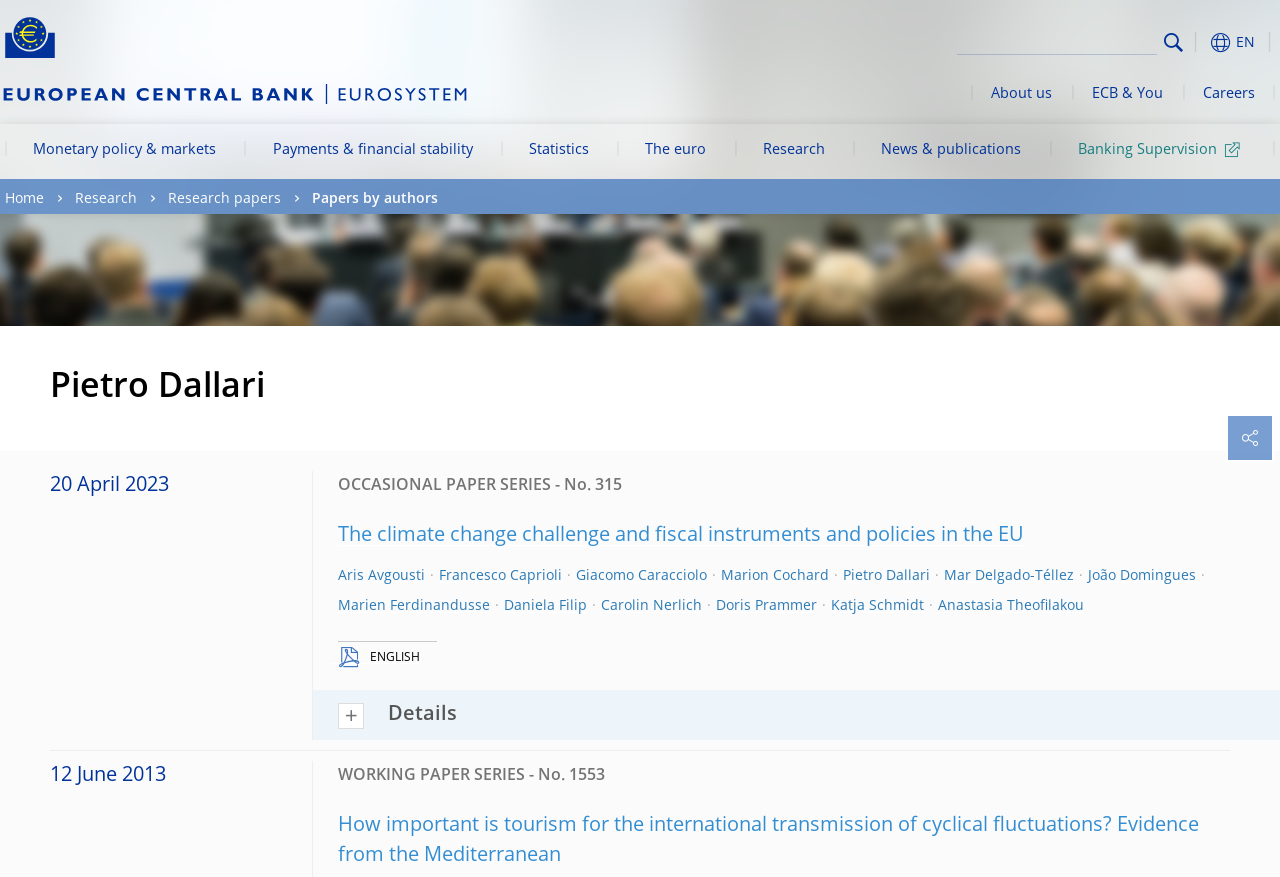Find the bounding box coordinates of the element to click in order to complete the given instruction: "Read the research paper by Pietro Dallari."

[0.264, 0.6, 0.8, 0.623]